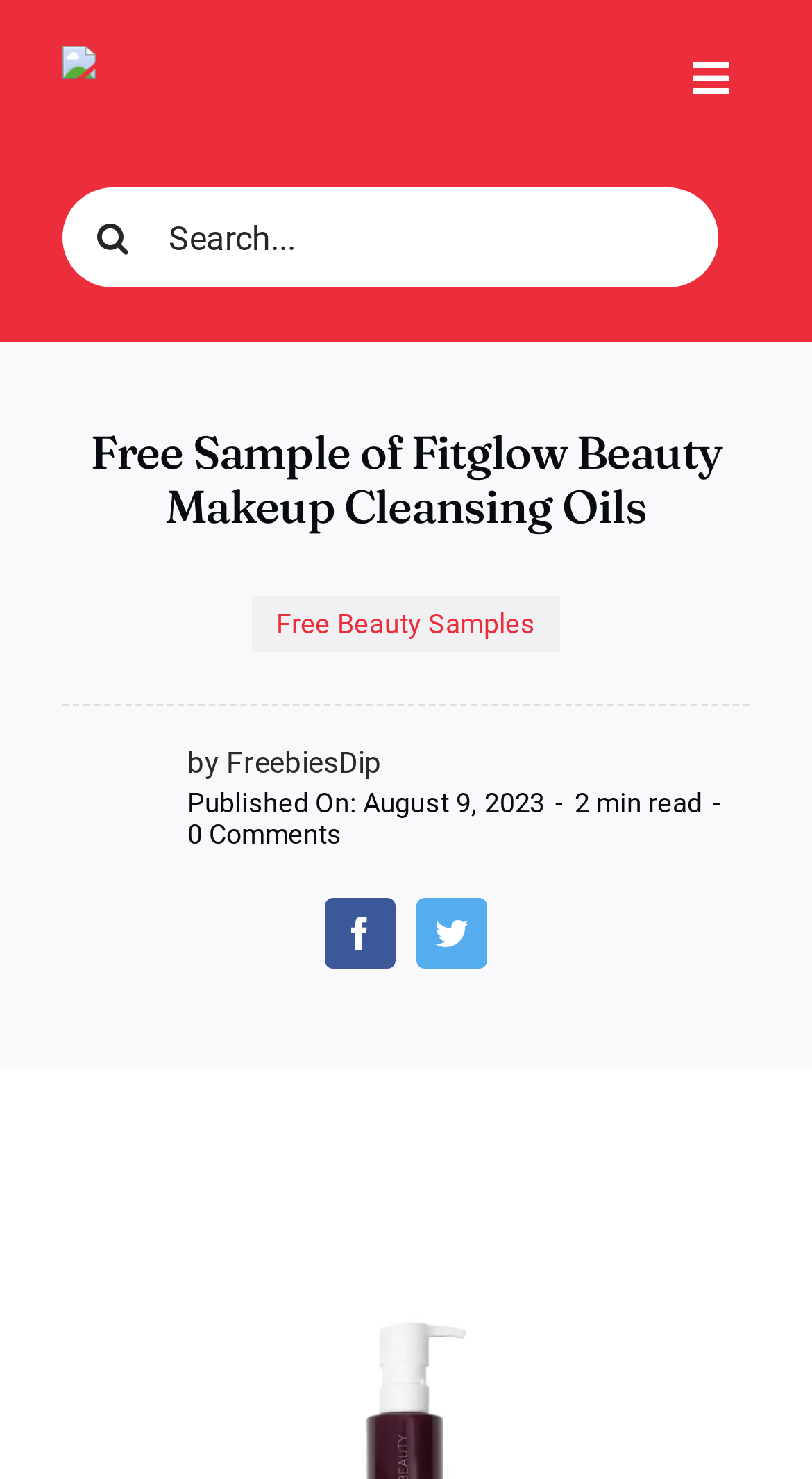Locate the bounding box coordinates of the clickable part needed for the task: "Download the app from the Play Store".

None